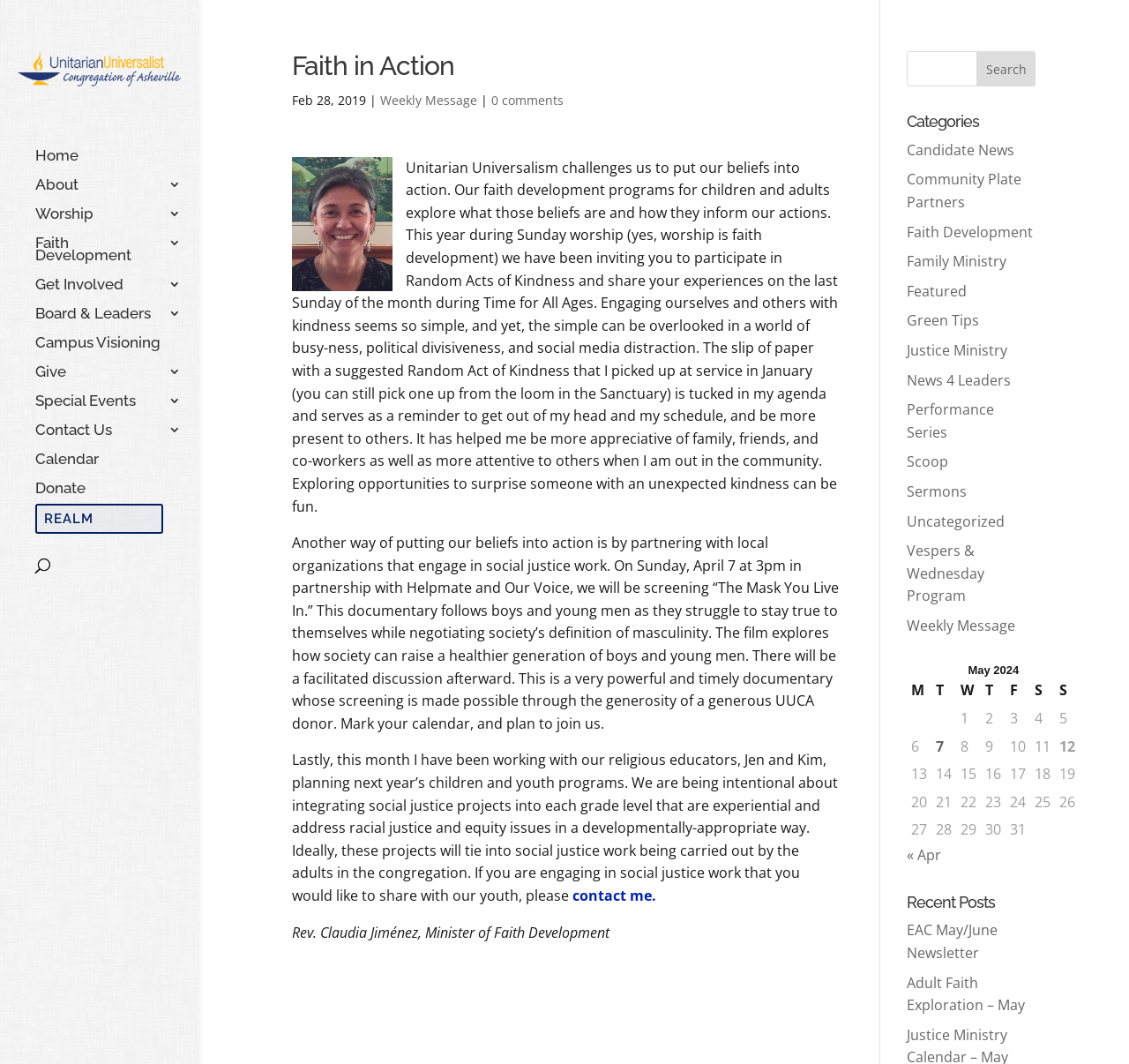Identify the bounding box for the described UI element: "alt="Unitarian Universalist Congregation of Asheville"".

[0.031, 0.067, 0.176, 0.083]